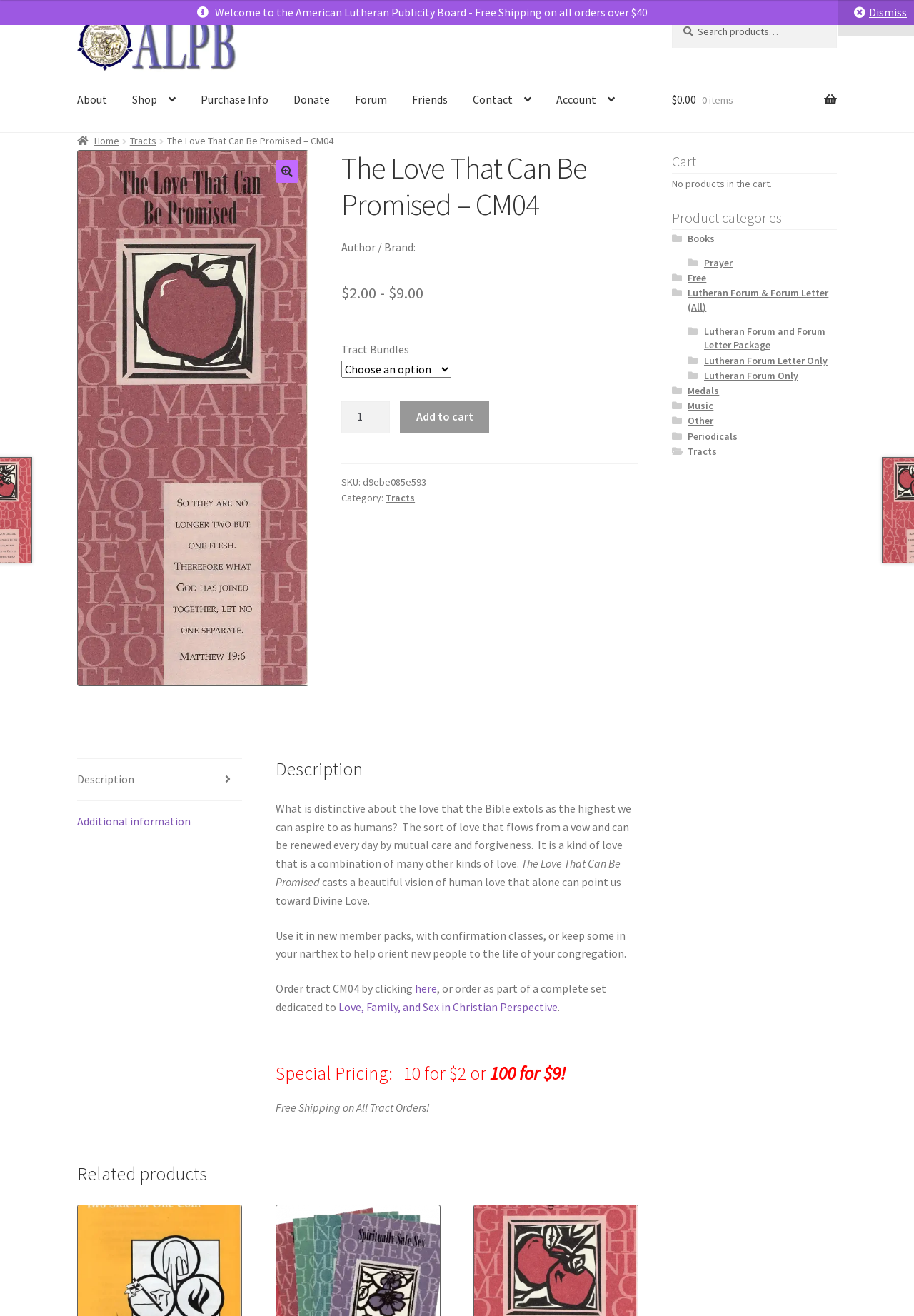Please provide a one-word or short phrase answer to the question:
What is the price of the product 'The Love That Can Be Promised - CM04'?

$2.00